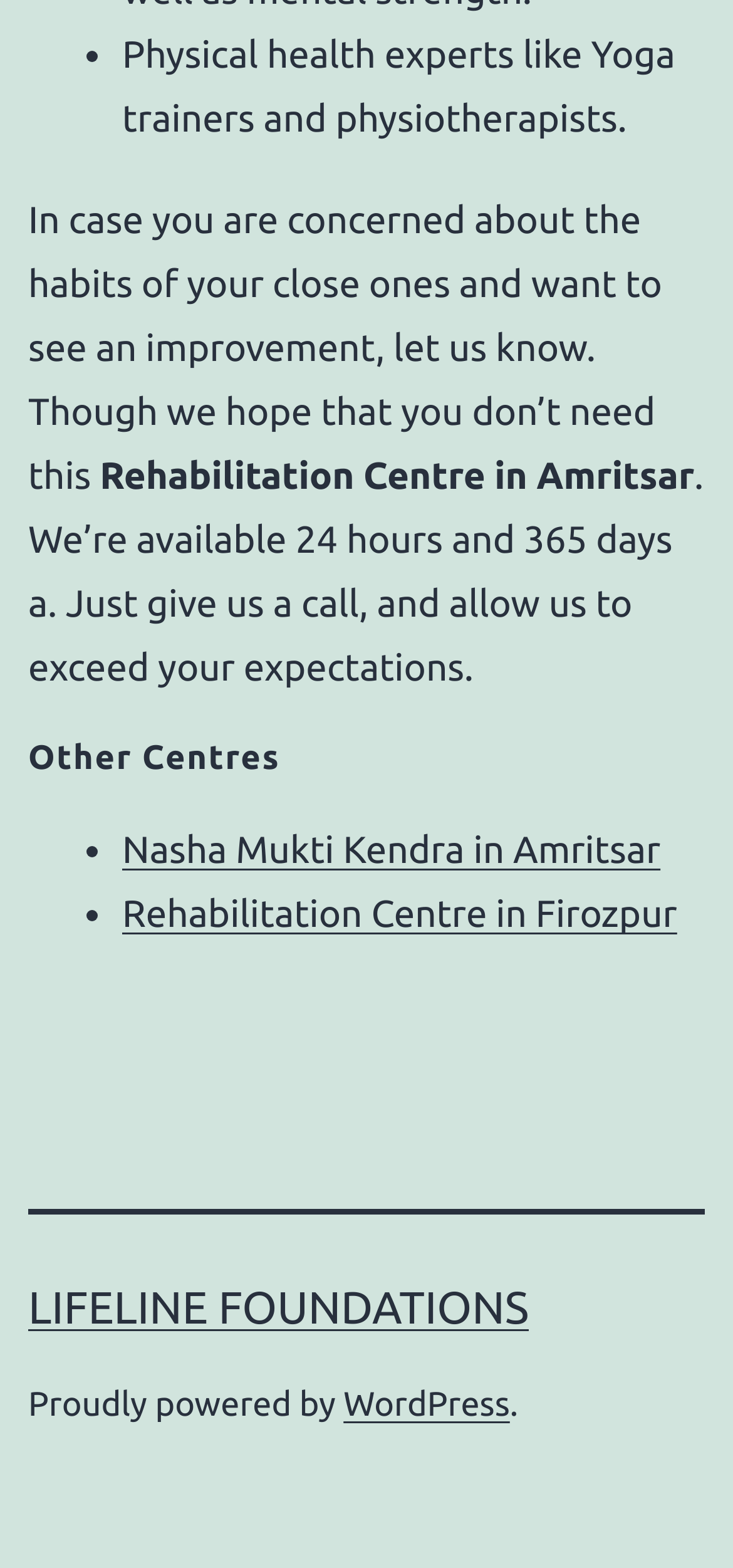How many rehabilitation centers are listed?
Refer to the image and respond with a one-word or short-phrase answer.

Two